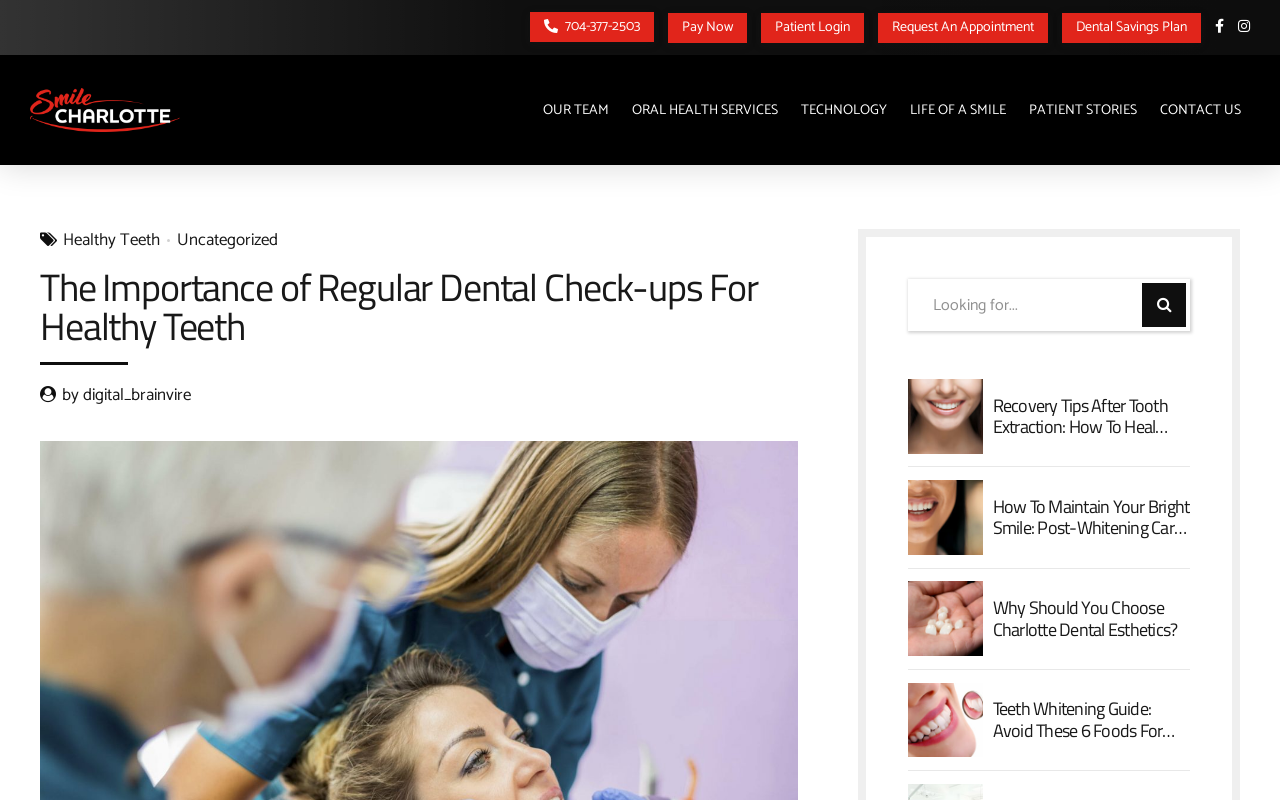What is the topic of the first article on the page?
Please give a detailed and elaborate explanation in response to the question.

I looked at the headings on the page and found the first article heading, which is 'Recovery Tips After Tooth Extraction: How To Heal Faster'. This suggests that the topic of the first article is about recovery tips after tooth extraction.